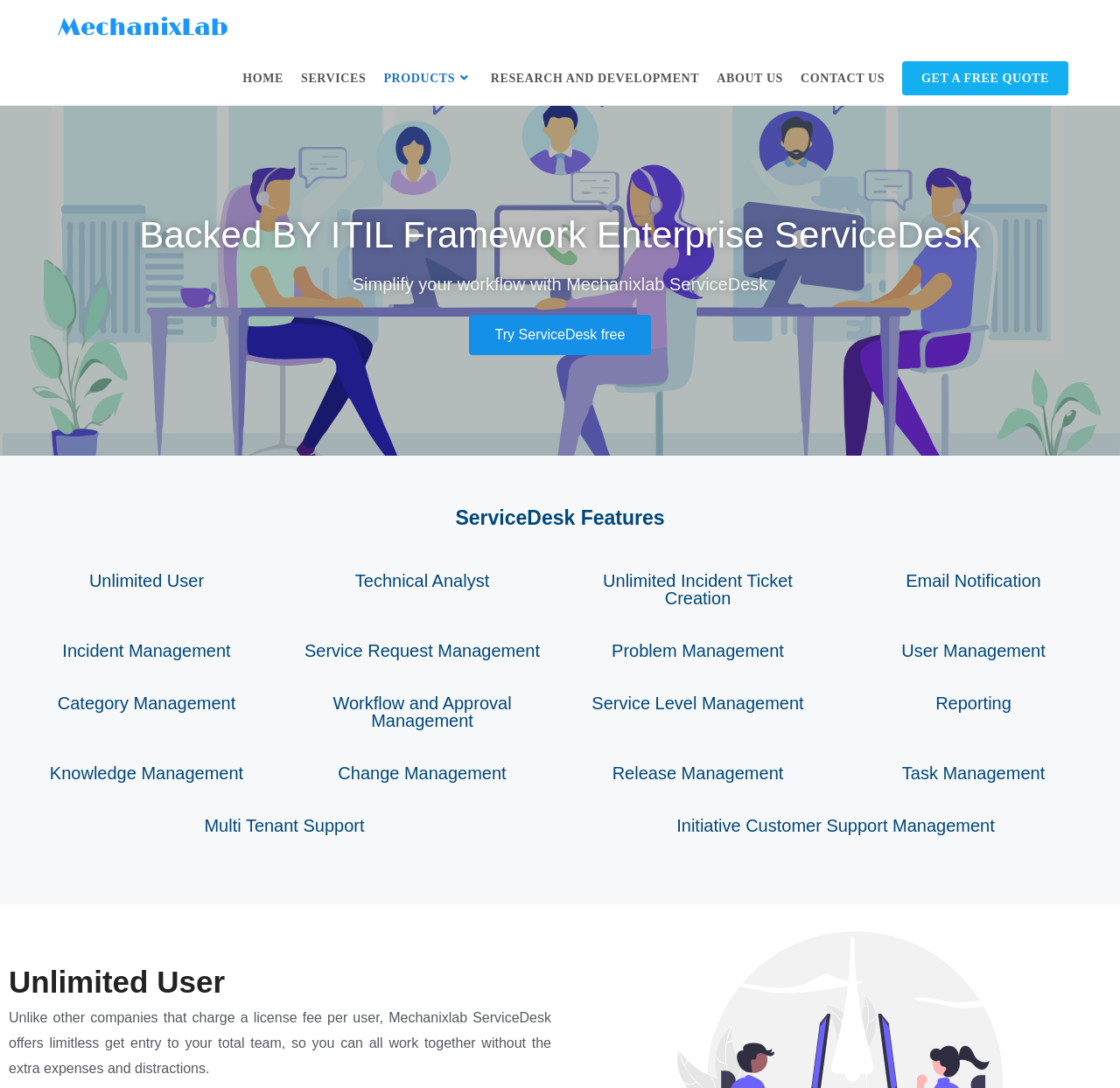Please locate the bounding box coordinates of the element that needs to be clicked to achieve the following instruction: "Contact us". The coordinates should be four float numbers between 0 and 1, i.e., [left, top, right, bottom].

None